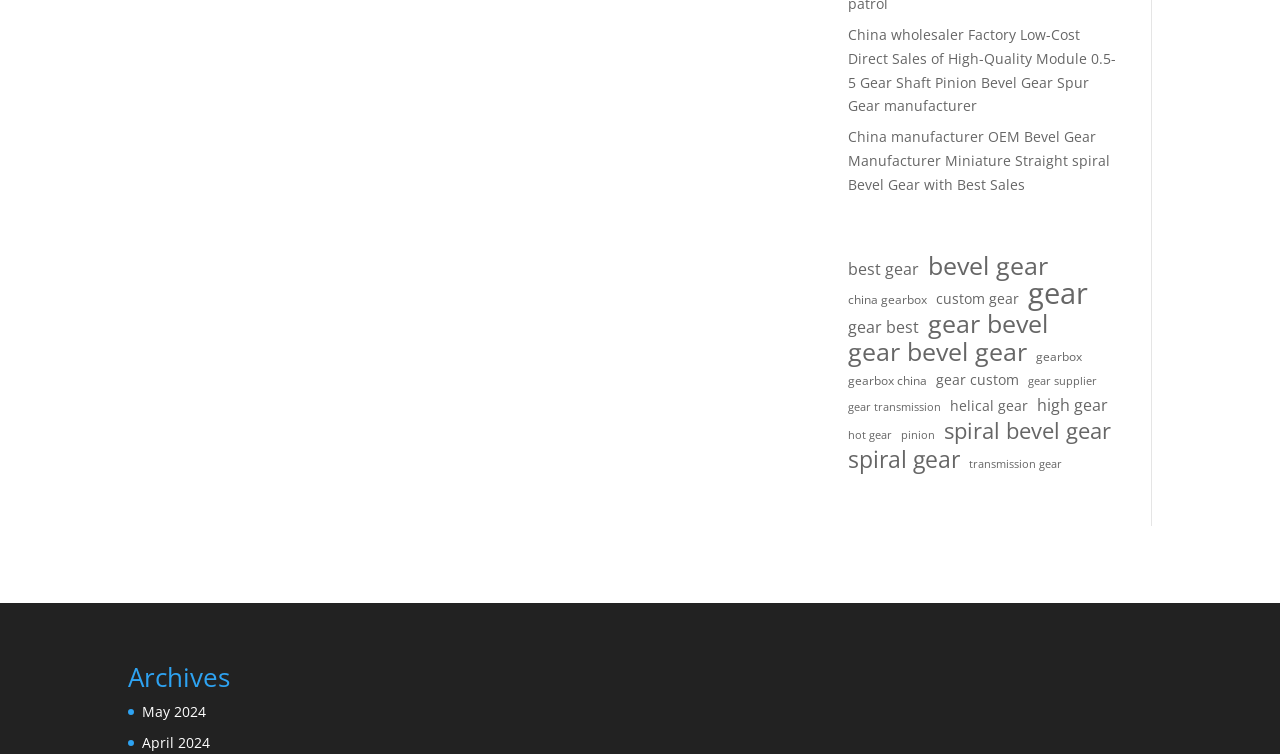Look at the image and answer the question in detail:
What is the purpose of the 'Archives' section?

The 'Archives' section appears to be a way to access past months, as it contains links to specific months such as 'May 2024' and 'April 2024'. This suggests that the webpage may have content that is updated regularly and archived by month.